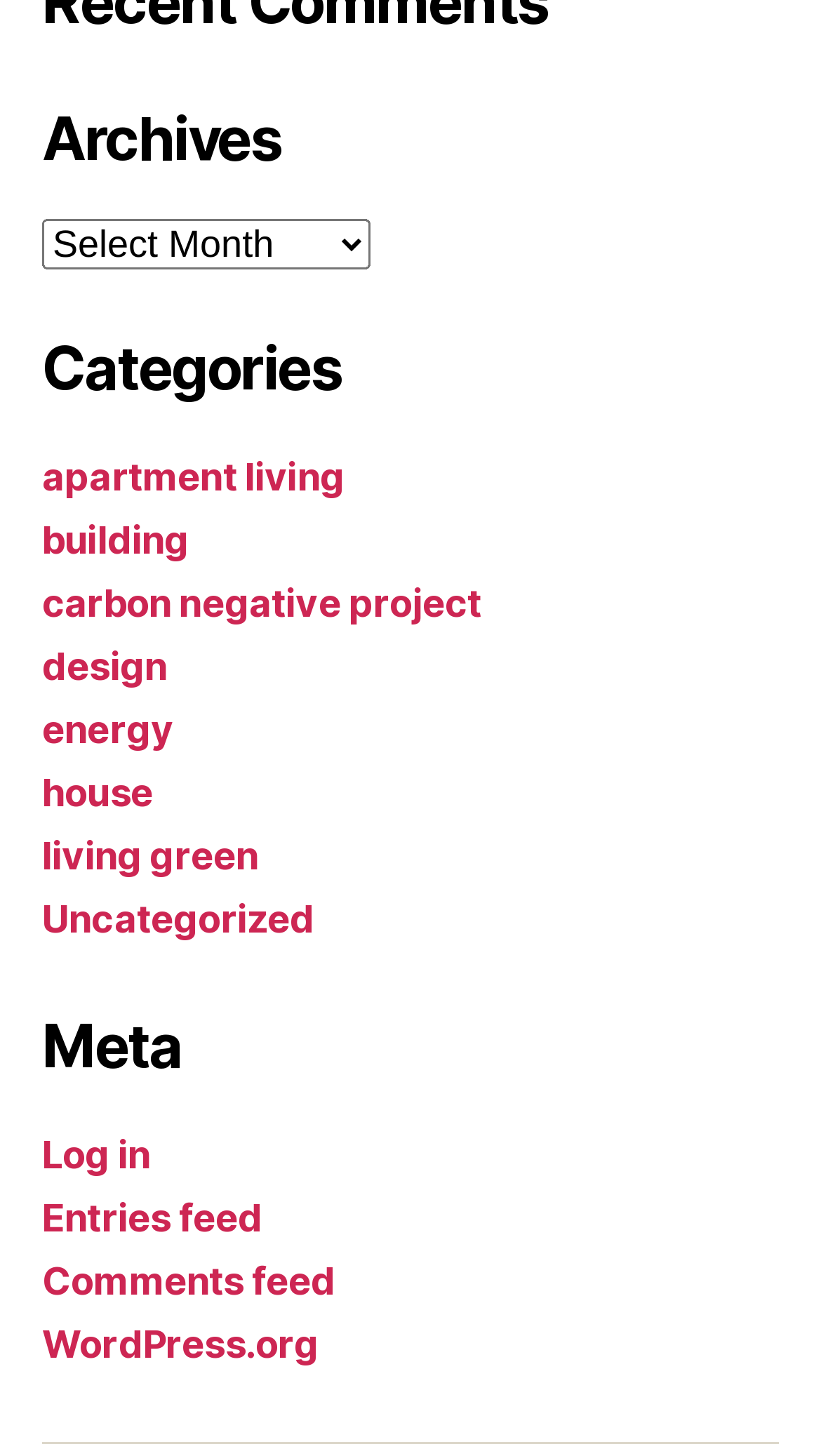Determine the bounding box coordinates of the UI element that matches the following description: "WordPress.org". The coordinates should be four float numbers between 0 and 1 in the format [left, top, right, bottom].

[0.051, 0.907, 0.388, 0.938]